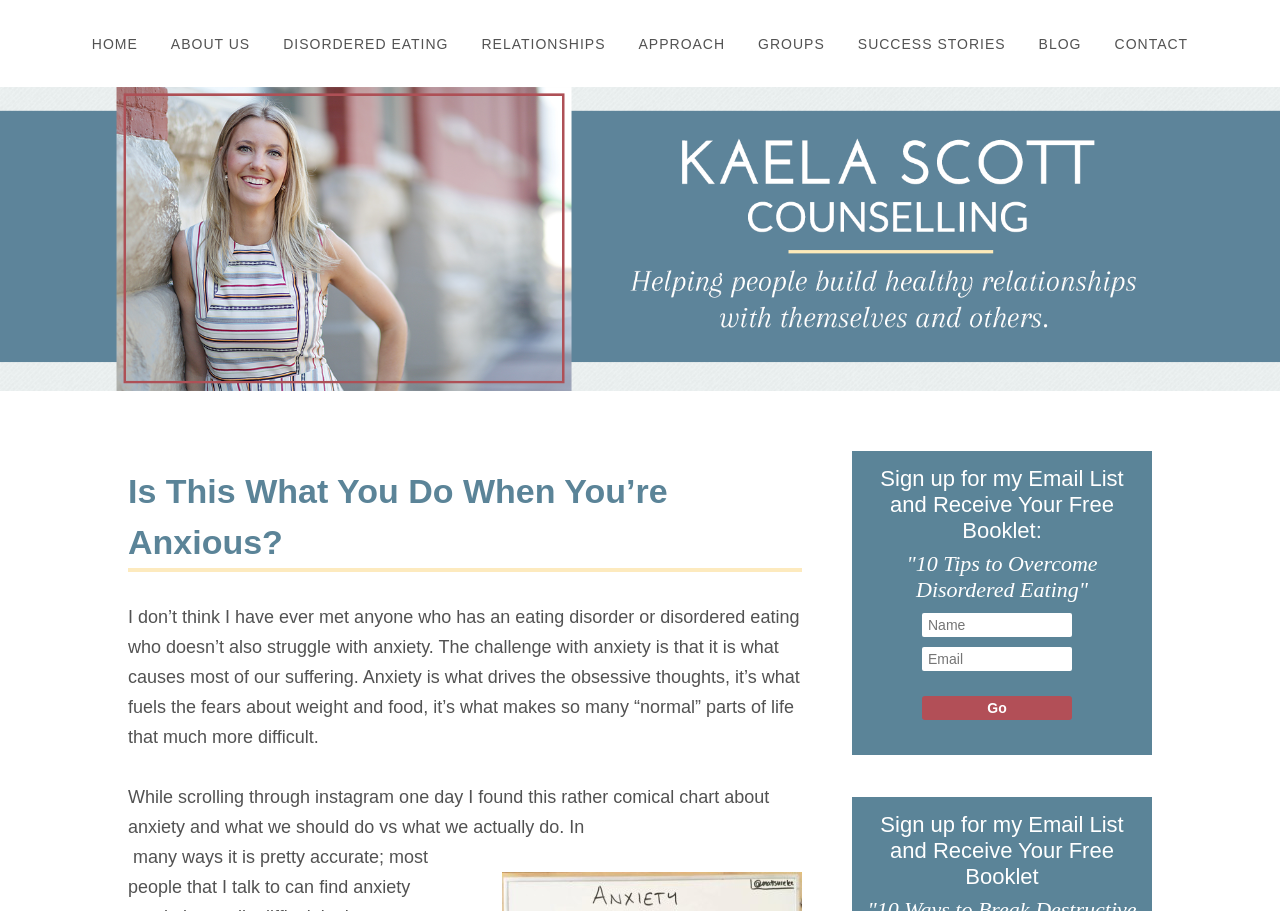Identify the bounding box coordinates of the element to click to follow this instruction: 'Click the HOME link'. Ensure the coordinates are four float values between 0 and 1, provided as [left, top, right, bottom].

[0.061, 0.027, 0.119, 0.069]